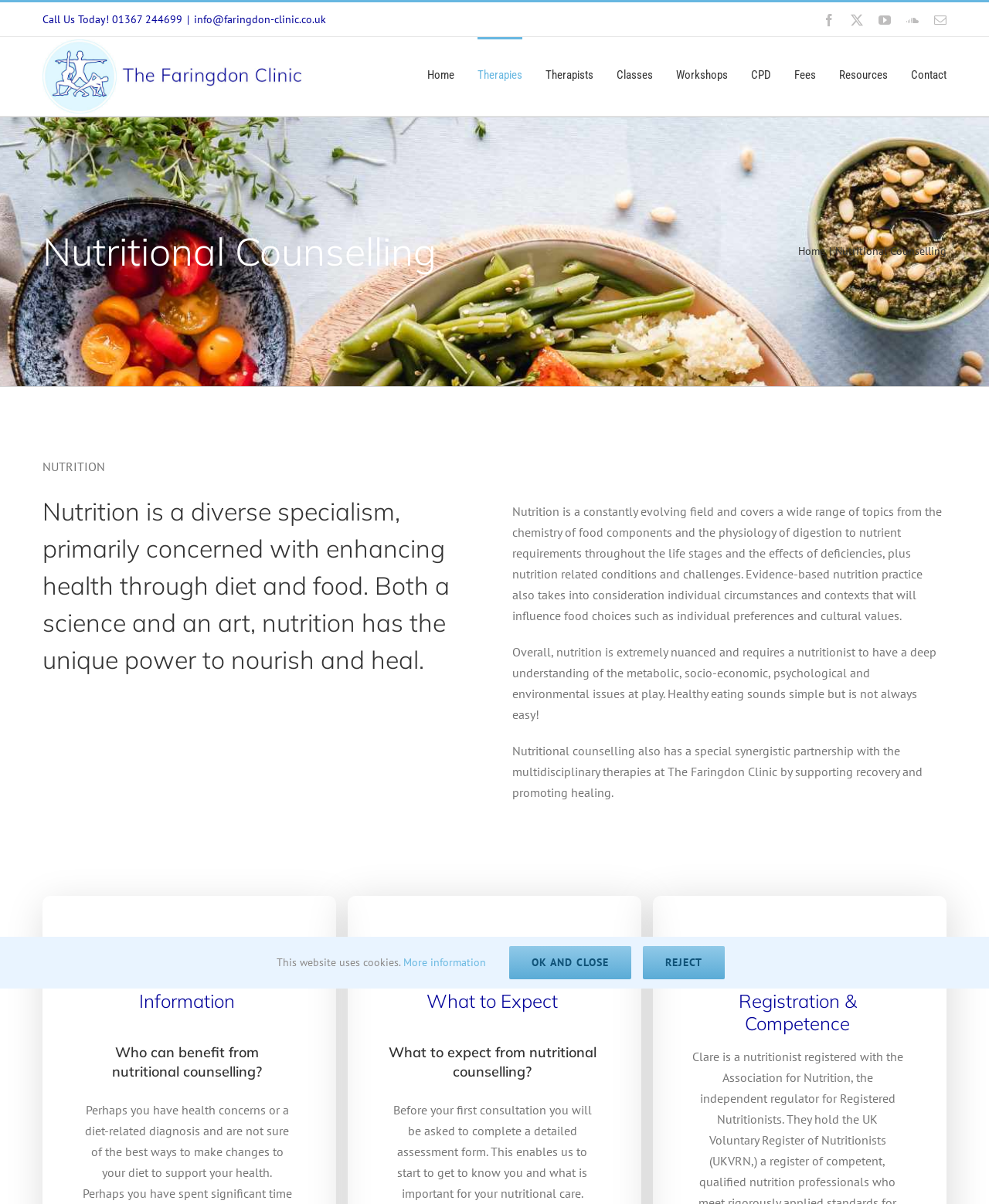Ascertain the bounding box coordinates for the UI element detailed here: "Careers". The coordinates should be provided as [left, top, right, bottom] with each value being a float between 0 and 1.

None